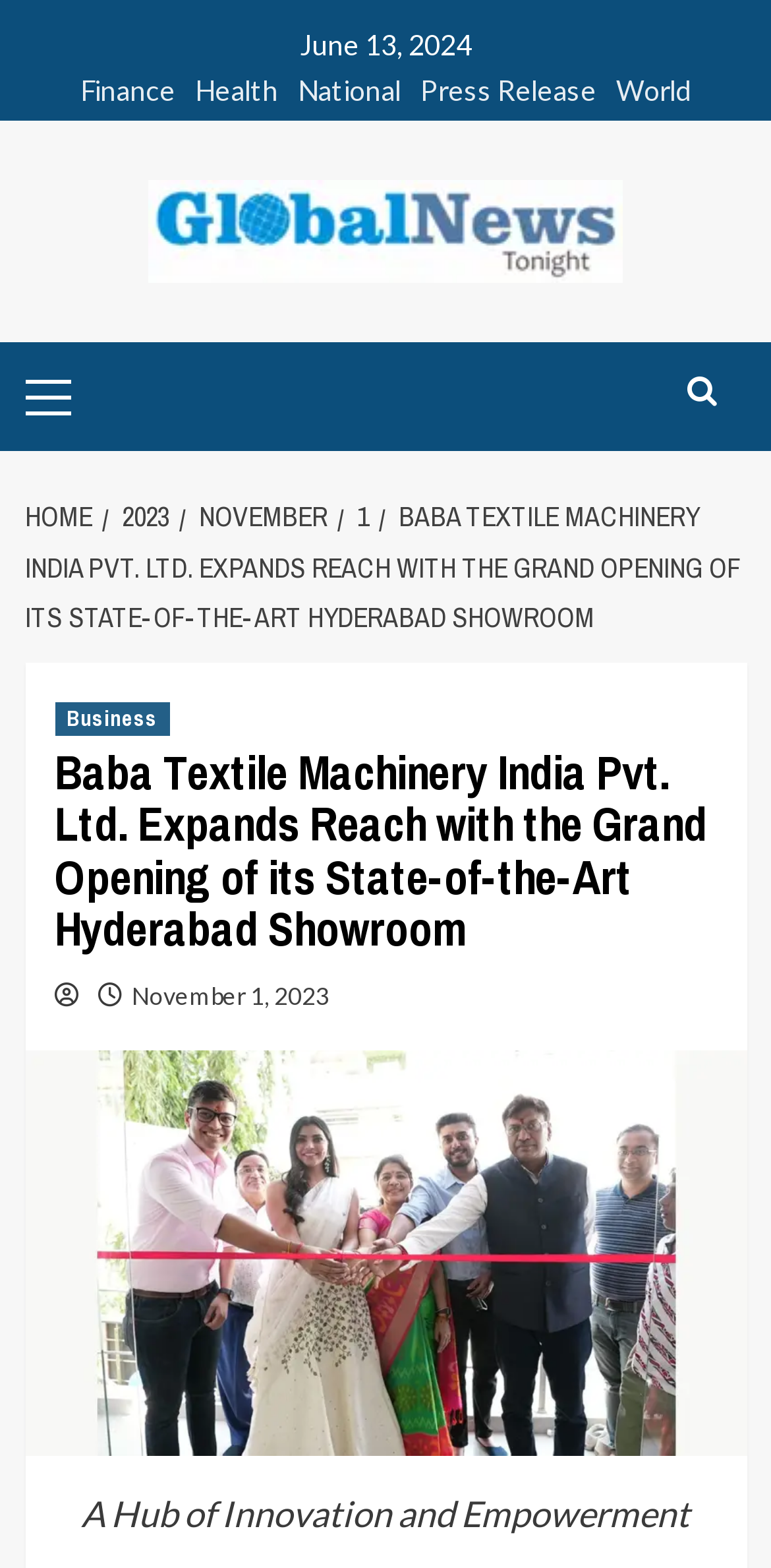Find the bounding box coordinates of the element you need to click on to perform this action: 'Click on HOME'. The coordinates should be represented by four float values between 0 and 1, in the format [left, top, right, bottom].

[0.032, 0.318, 0.132, 0.341]